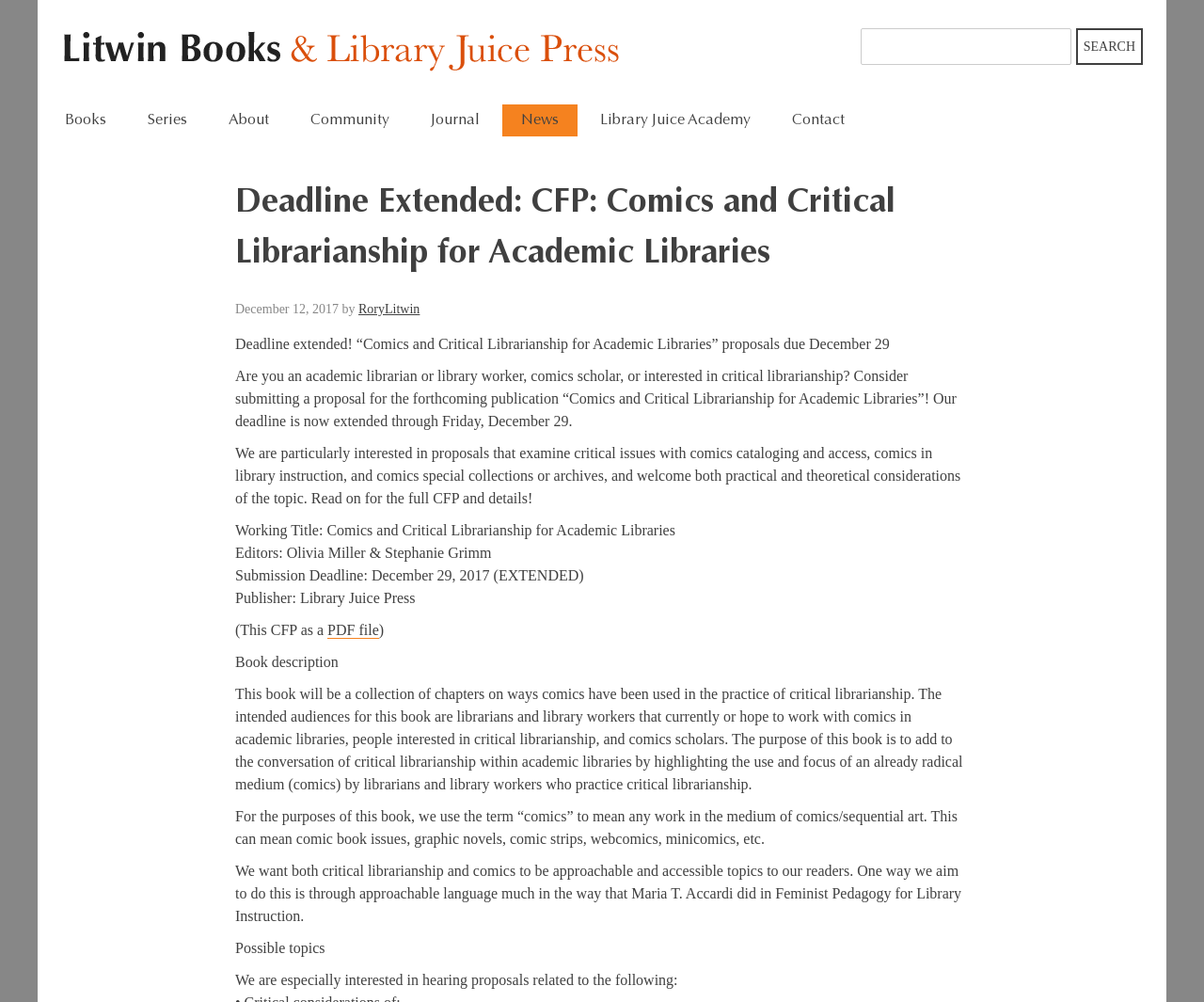Who are the editors of the publication?
Based on the visual information, provide a detailed and comprehensive answer.

The editors of the publication are mentioned in the webpage as 'Editors: Olivia Miller & Stephanie Grimm'. This information is provided in the section describing the publication.